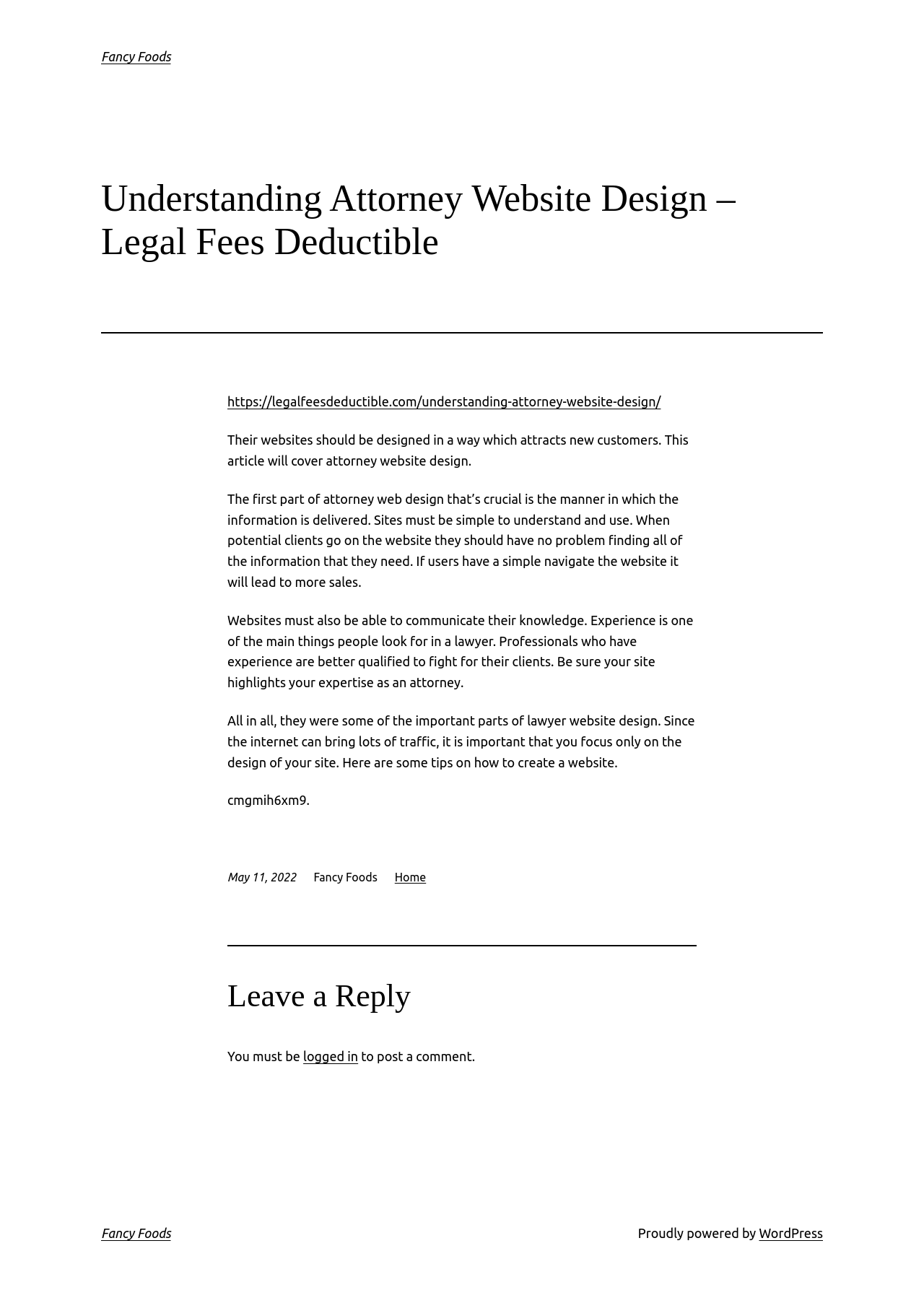Find the bounding box coordinates for the HTML element described as: "logged in". The coordinates should consist of four float values between 0 and 1, i.e., [left, top, right, bottom].

[0.328, 0.813, 0.388, 0.824]